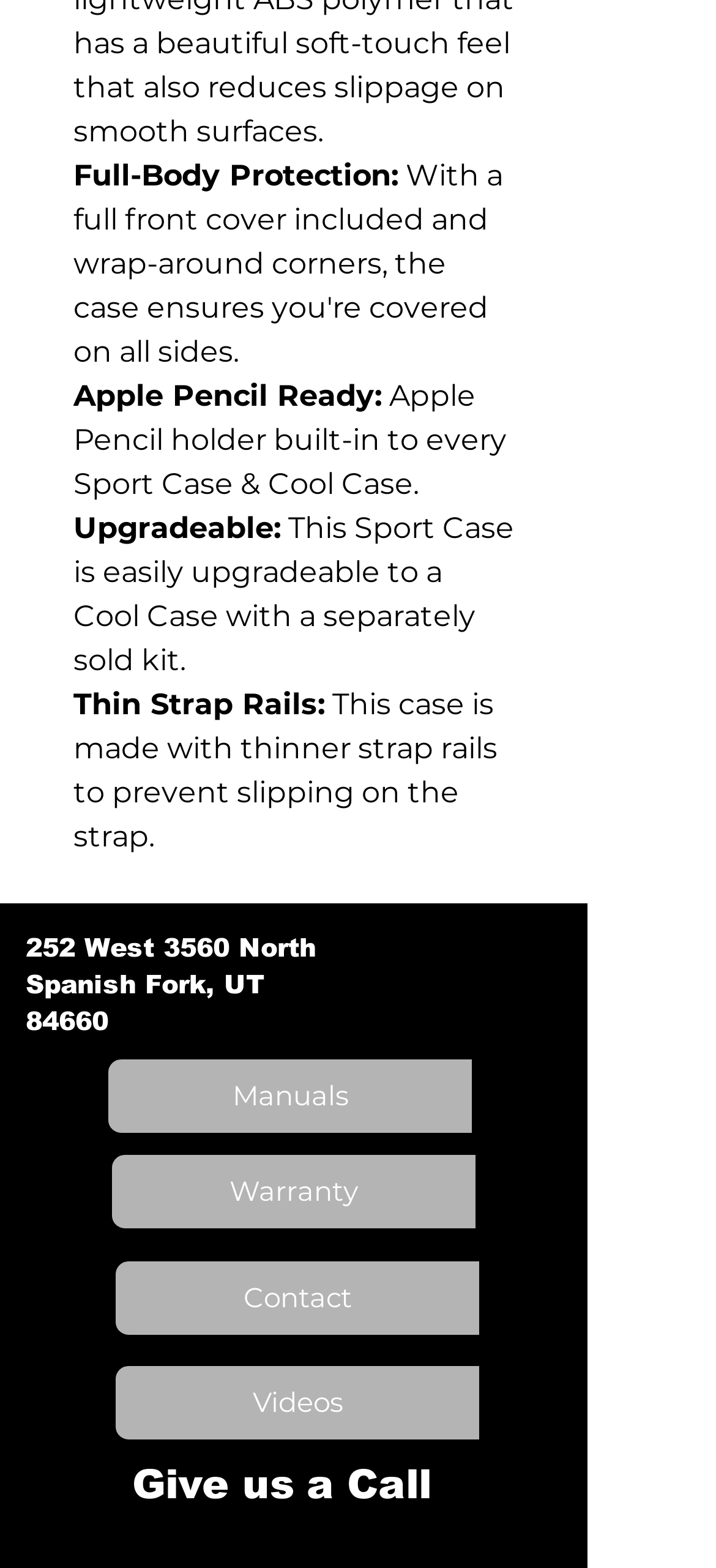Using the provided element description: "Contact", determine the bounding box coordinates of the corresponding UI element in the screenshot.

[0.159, 0.803, 0.672, 0.853]